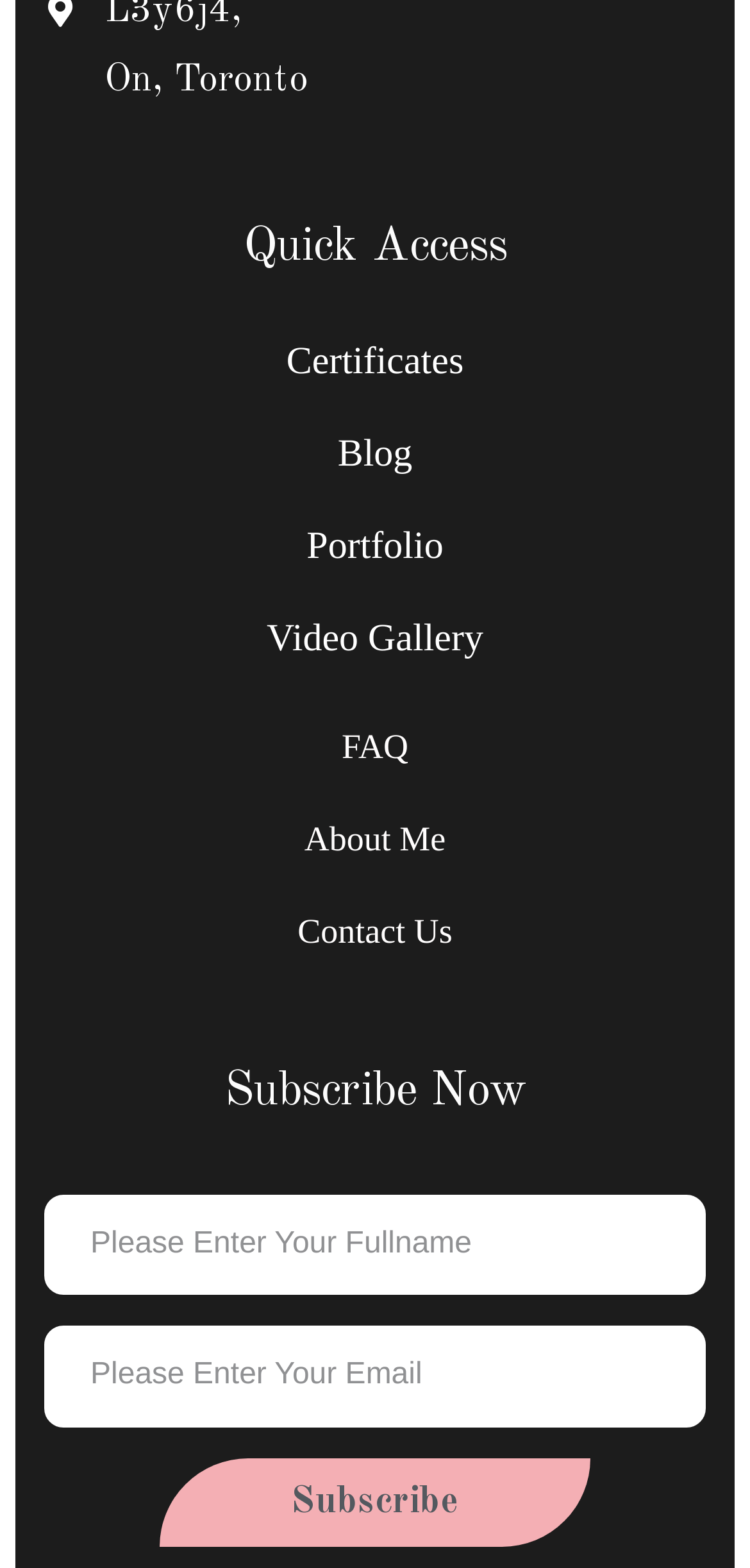Please determine the bounding box coordinates of the element's region to click in order to carry out the following instruction: "Enter your fullname". The coordinates should be four float numbers between 0 and 1, i.e., [left, top, right, bottom].

[0.059, 0.762, 0.941, 0.826]